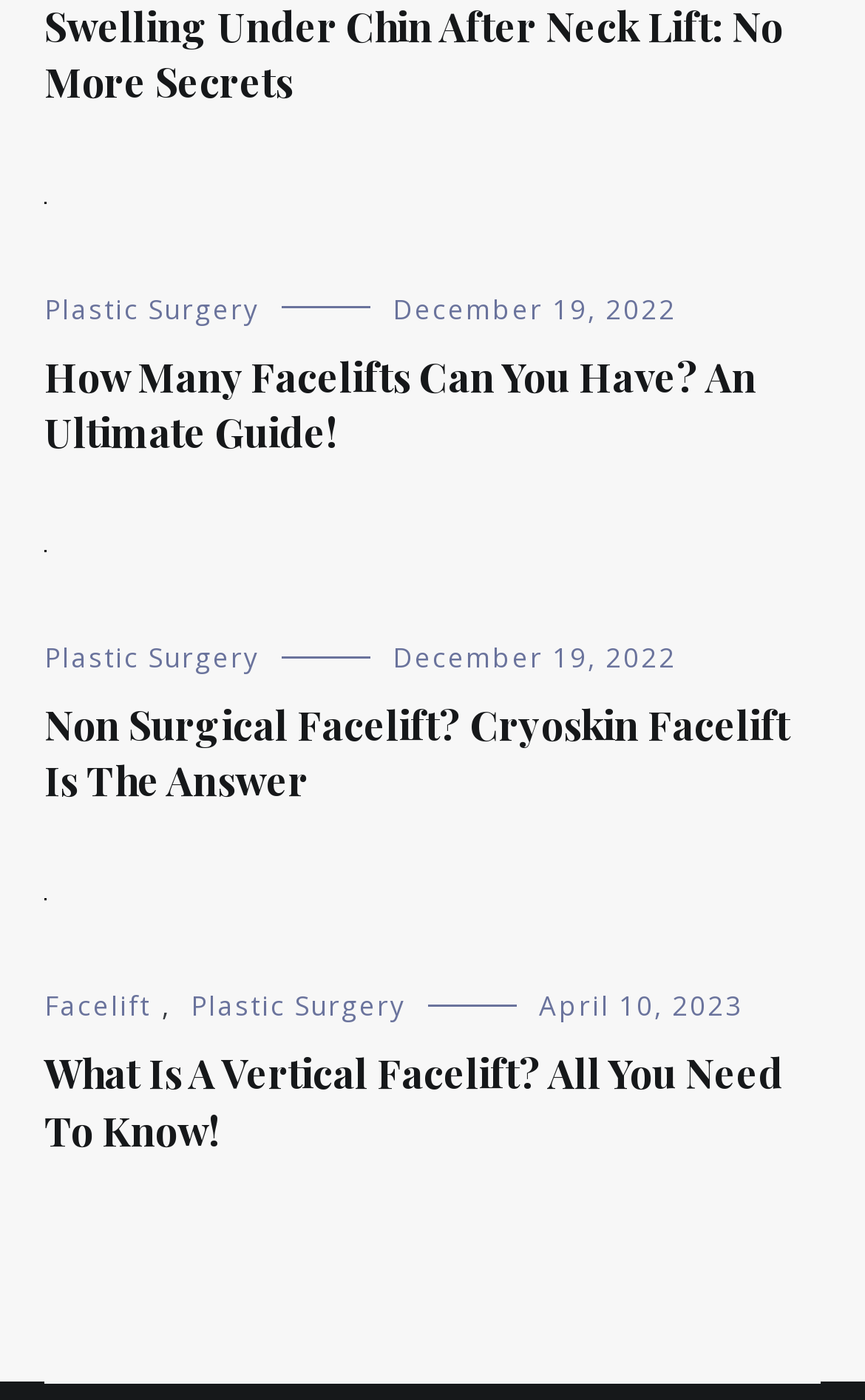Reply to the question below using a single word or brief phrase:
How many articles are on this webpage?

3